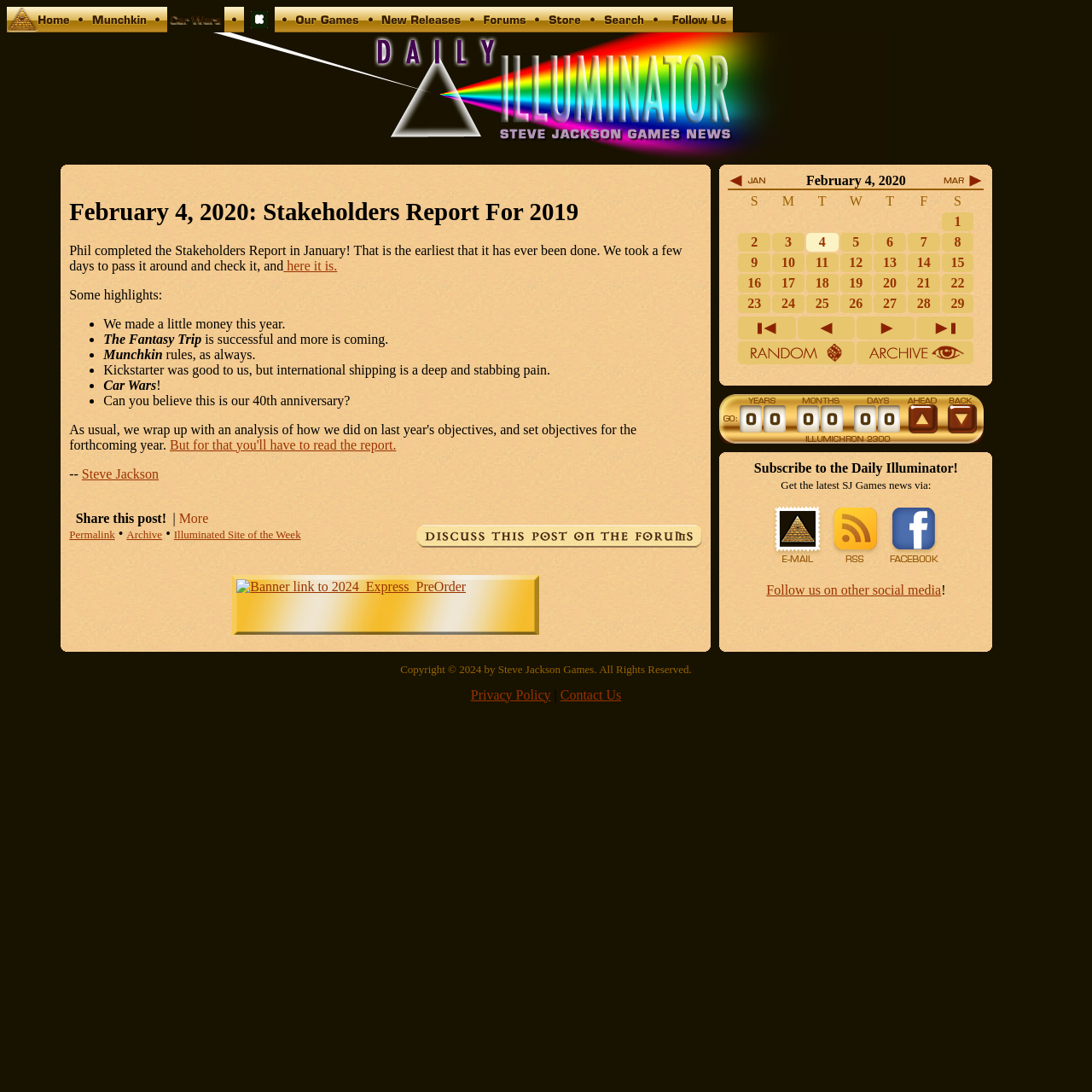Please find the bounding box coordinates of the section that needs to be clicked to achieve this instruction: "Go to the Daily Illuminator".

[0.188, 0.14, 0.812, 0.153]